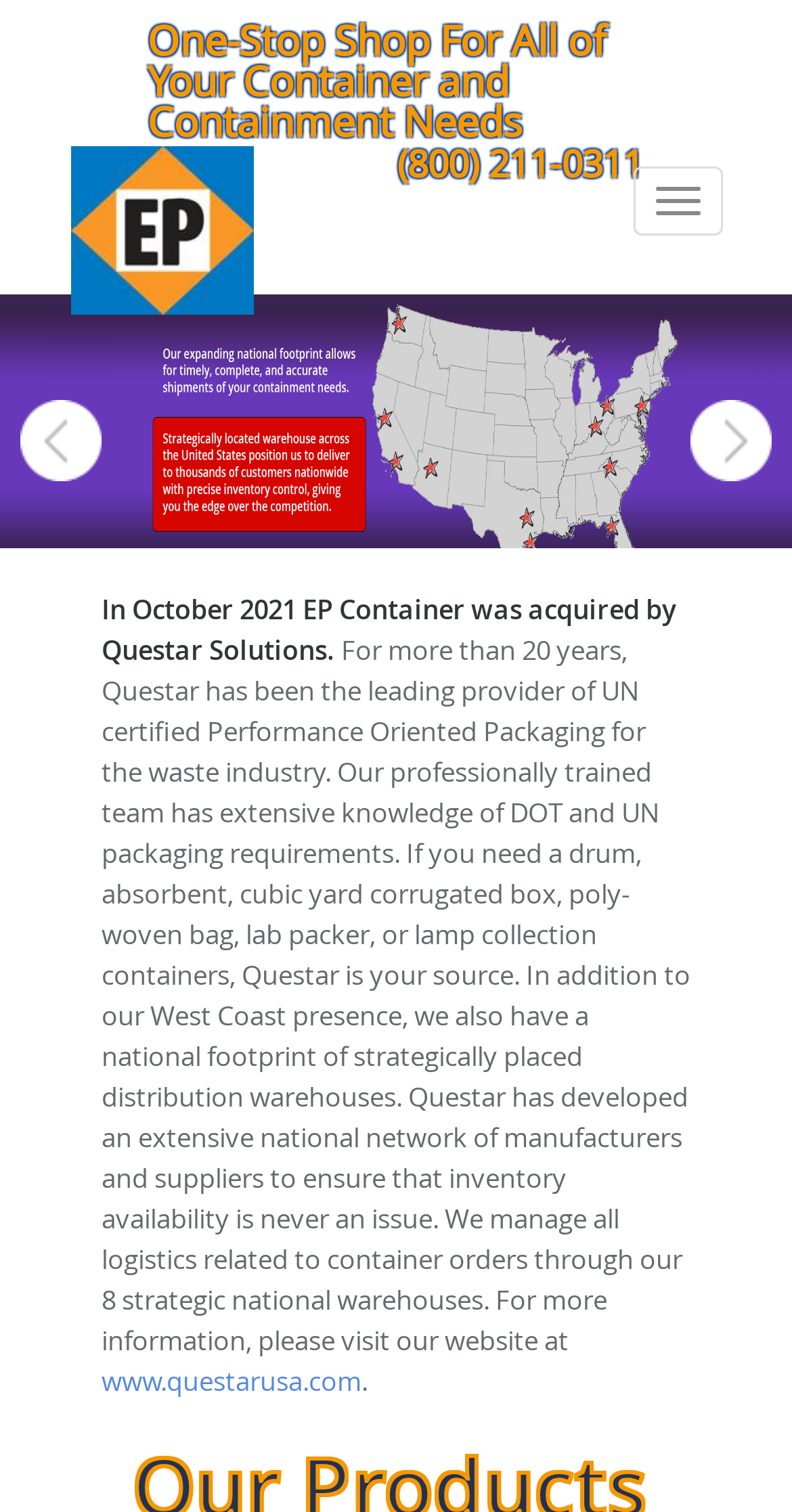What is the phone number on the webpage?
Please give a well-detailed answer to the question.

I found the phone number by looking at the StaticText element with the text '(800) 211-0311' at coordinates [0.502, 0.091, 0.813, 0.124].